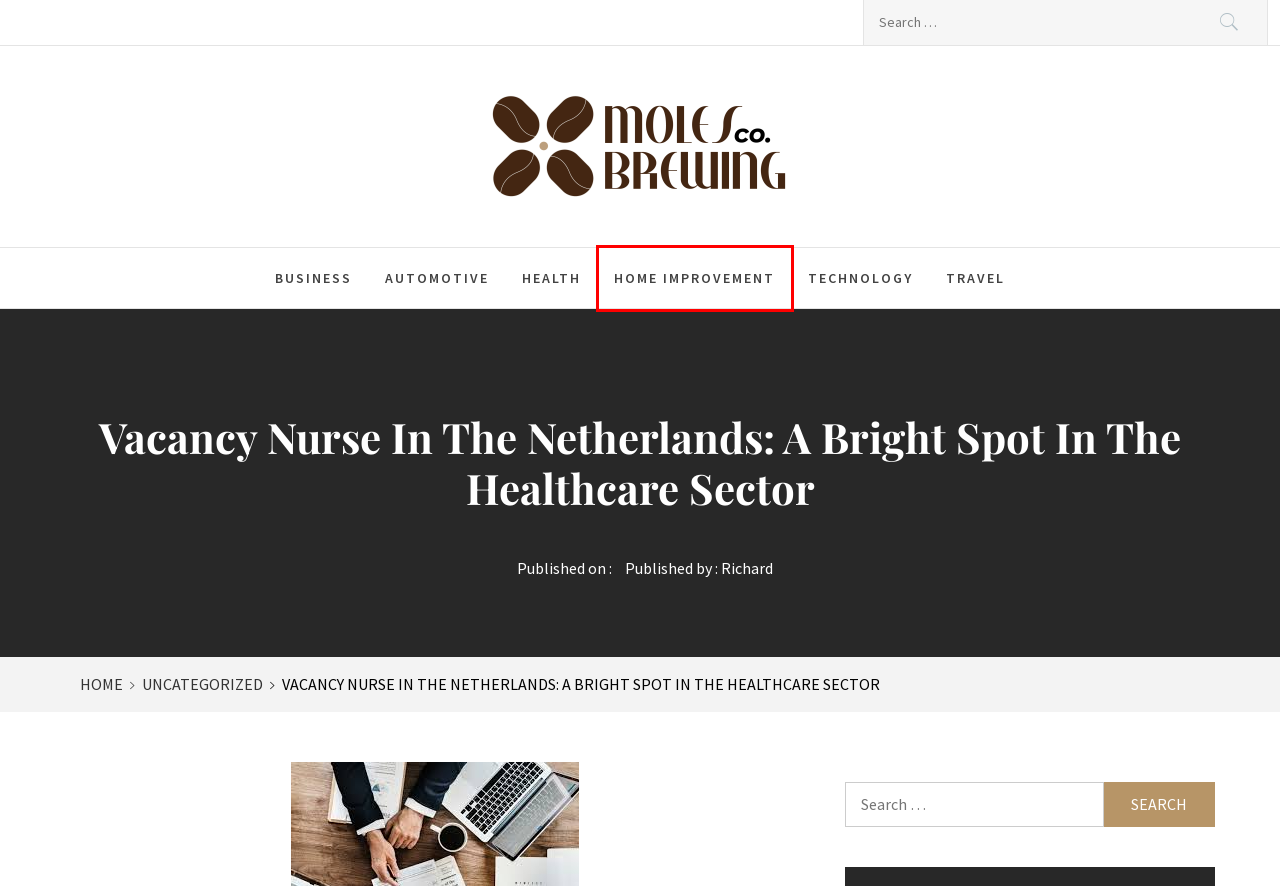Review the screenshot of a webpage which includes a red bounding box around an element. Select the description that best fits the new webpage once the element in the bounding box is clicked. Here are the candidates:
A. Automotive Archives - Moles Brewing Co
B. Travel Archives - Moles Brewing Co
C. Uncategorized Archives - Moles Brewing Co
D. Health Archives - Moles Brewing Co
E. Richard, Author at Moles Brewing Co
F. Moles Brewing co | General Blog
G. Technology Archives - Moles Brewing Co
H. Home Improvement Archives - Moles Brewing Co

H